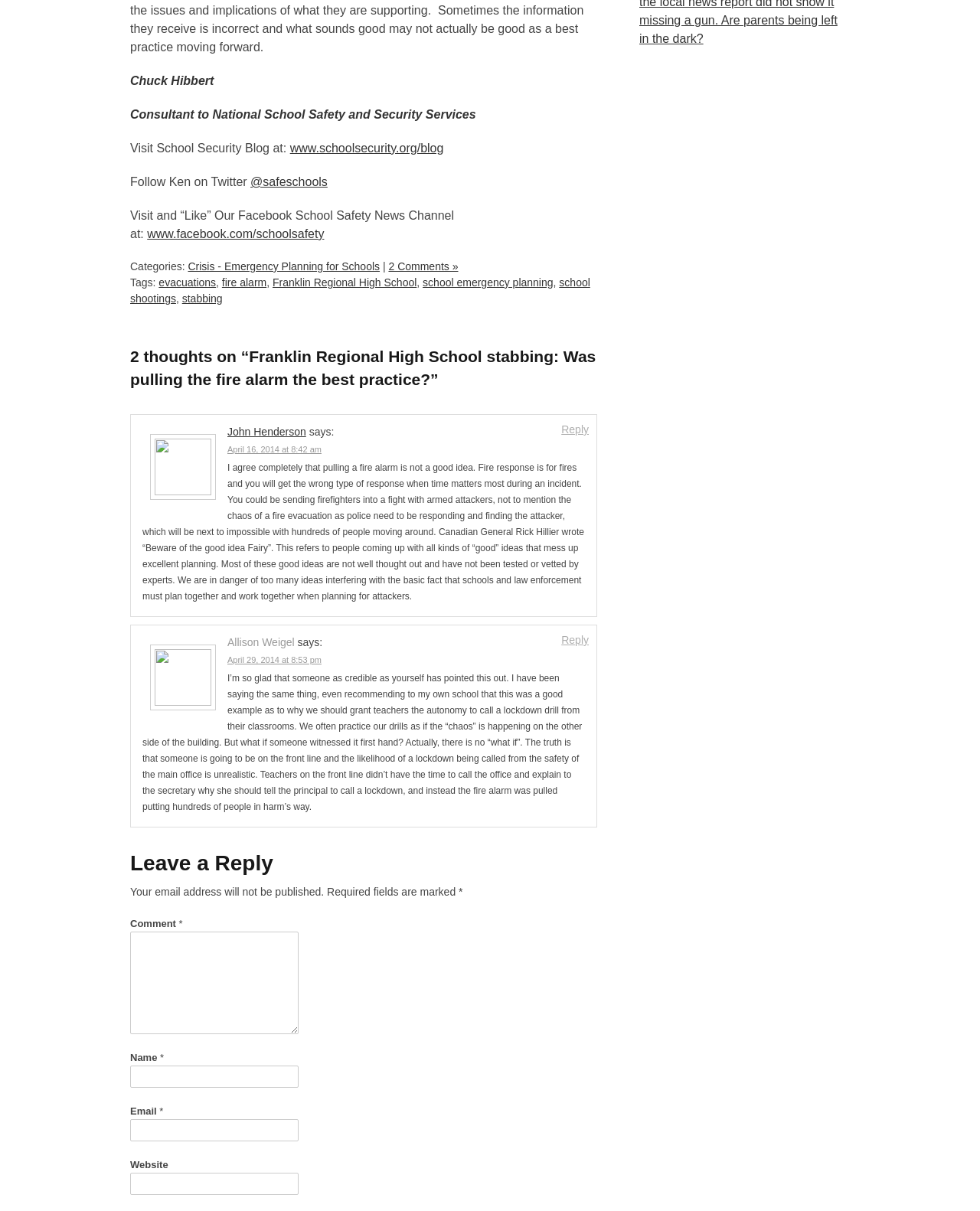What is the topic of the blog post?
Provide a detailed answer to the question using information from the image.

The topic of the blog post is mentioned in the heading element with ID 42, which says '2 thoughts on “Franklin Regional High School stabbing: Was pulling the fire alarm the best practice?”'.